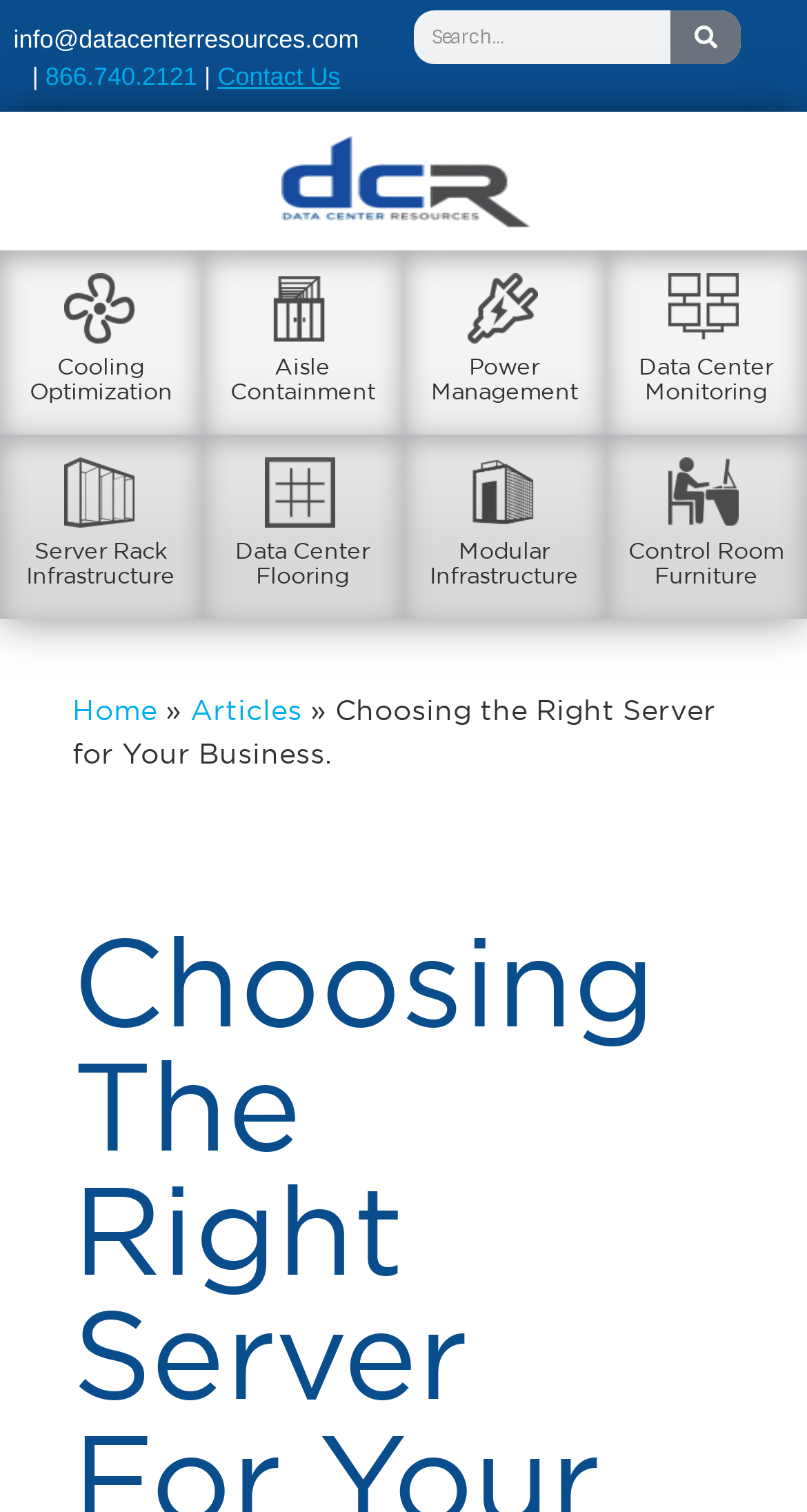What is the logo image file name?
From the screenshot, supply a one-word or short-phrase answer.

cropped-DCR-Transparent-Logo-2.png